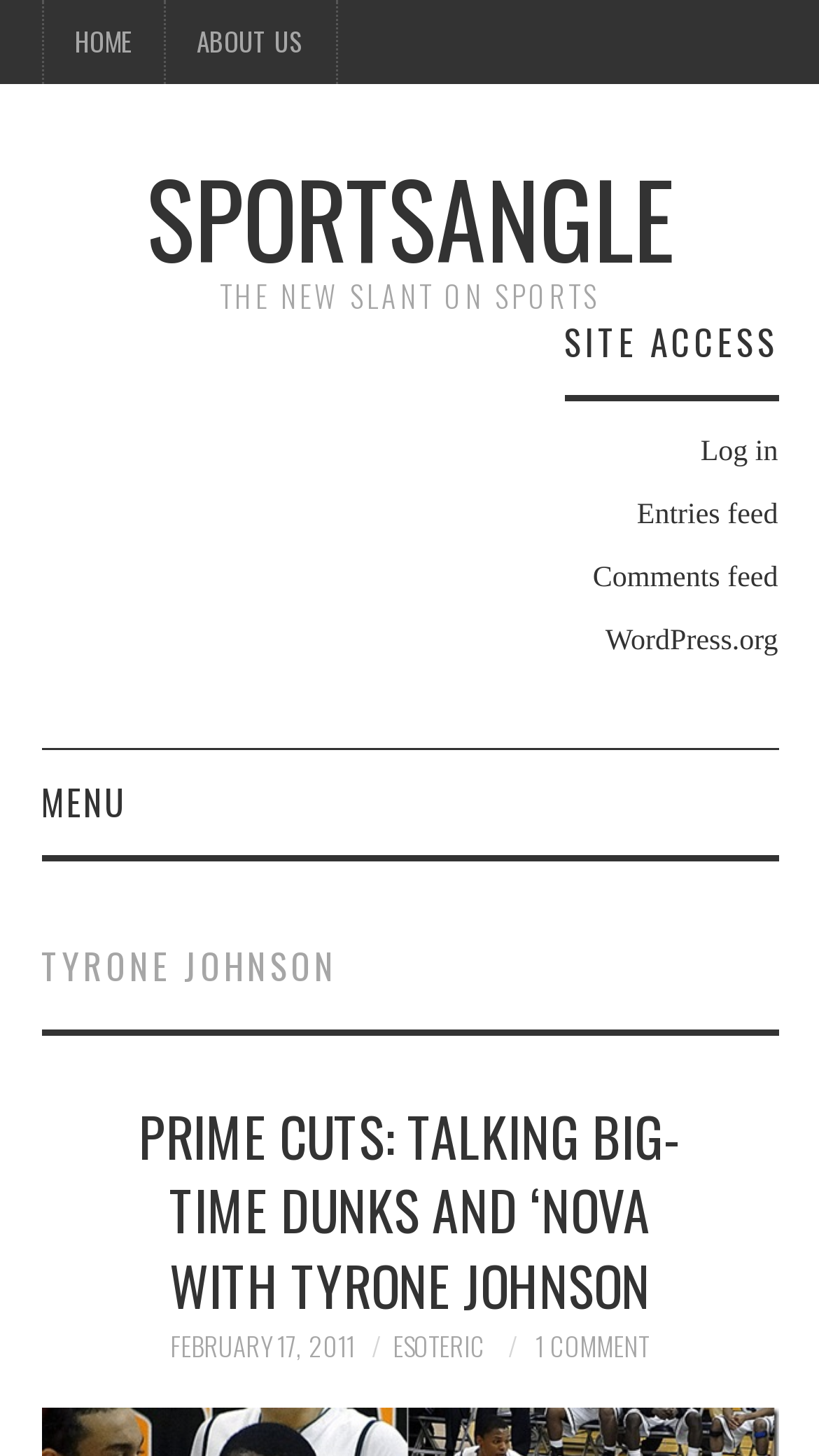What is the title of the first article?
Please use the image to provide a one-word or short phrase answer.

PRIME CUTS: TALKING BIG-TIME DUNKS AND ‘NOVA WITH TYRONE JOHNSON